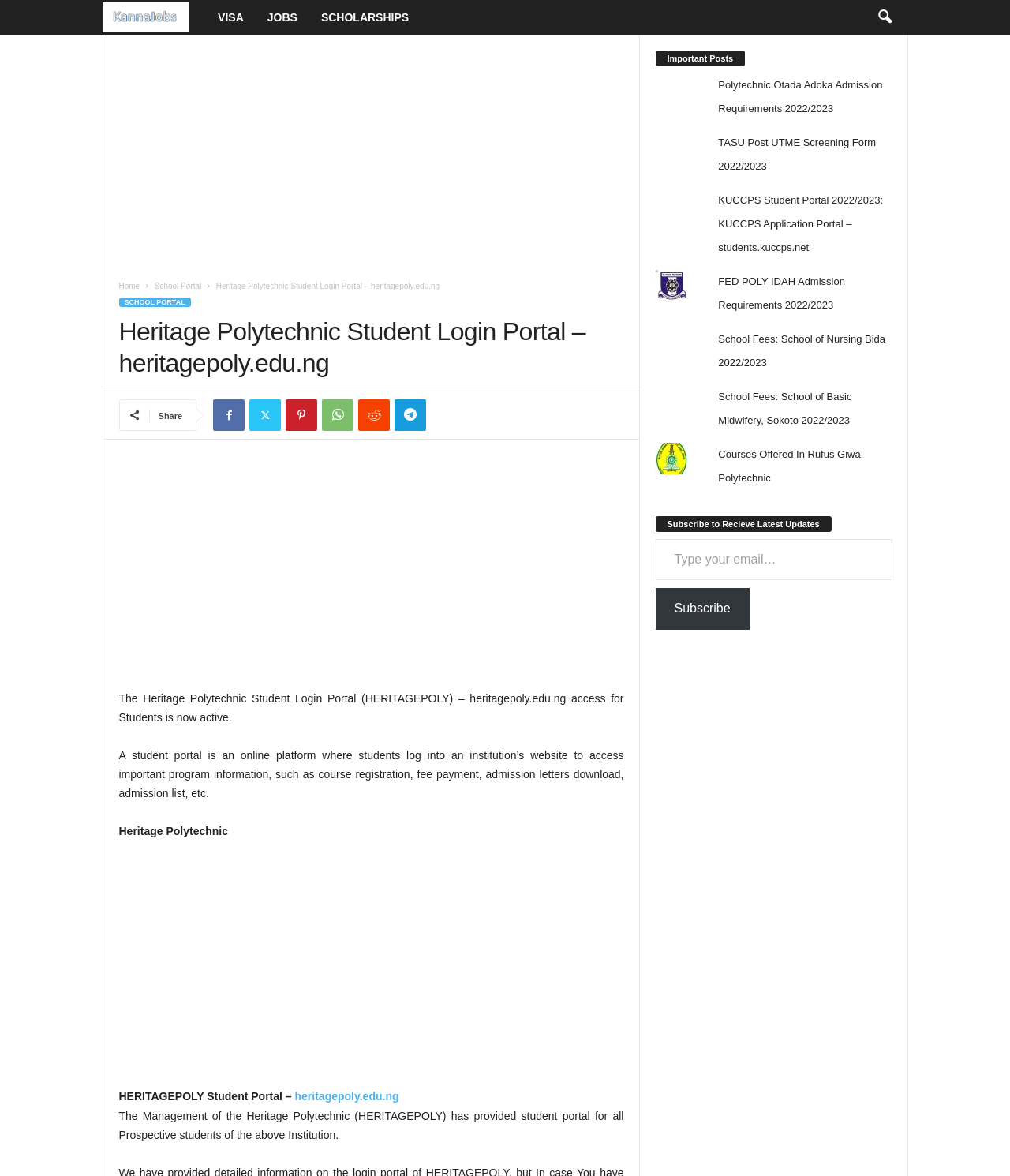Extract the primary headline from the webpage and present its text.

Heritage Polytechnic Student Login Portal – heritagepoly.edu.ng